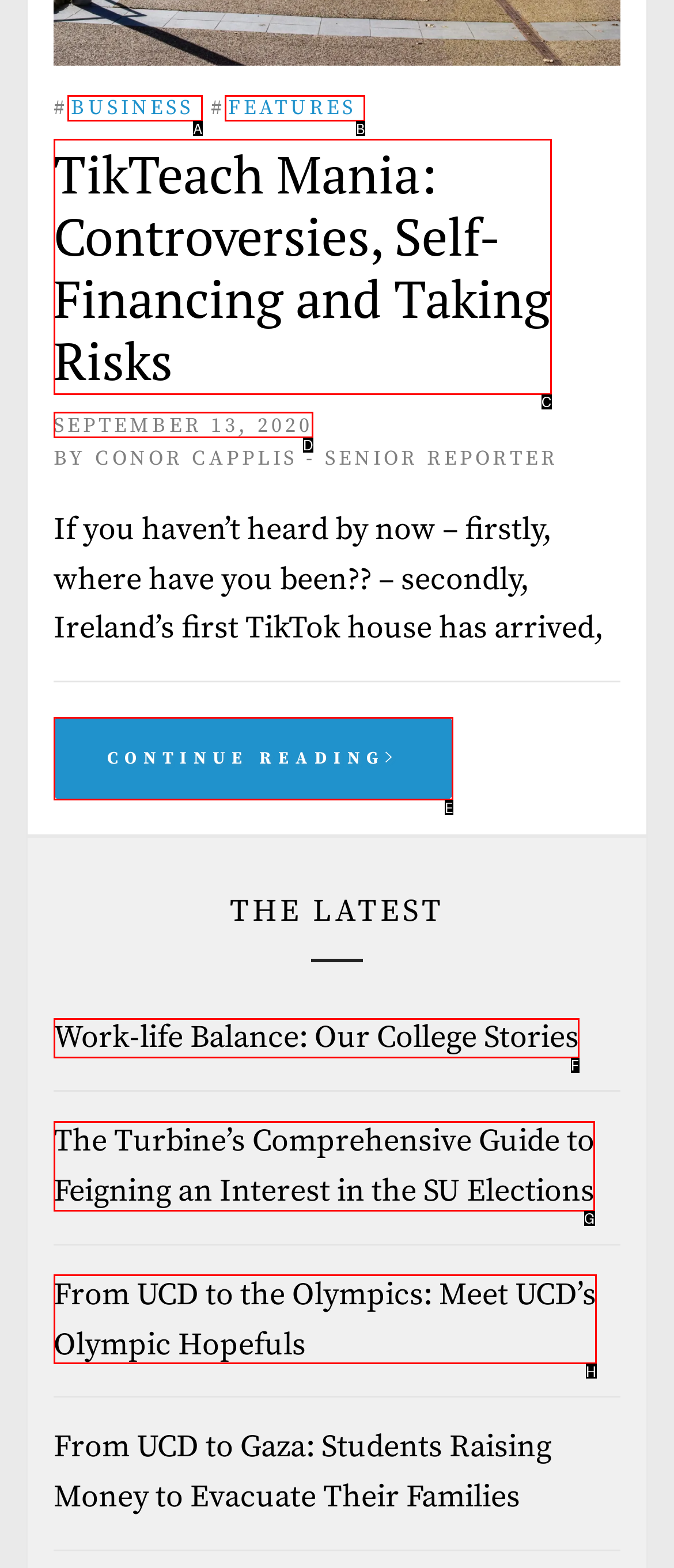Tell me which one HTML element best matches the description: Continue Reading
Answer with the option's letter from the given choices directly.

E